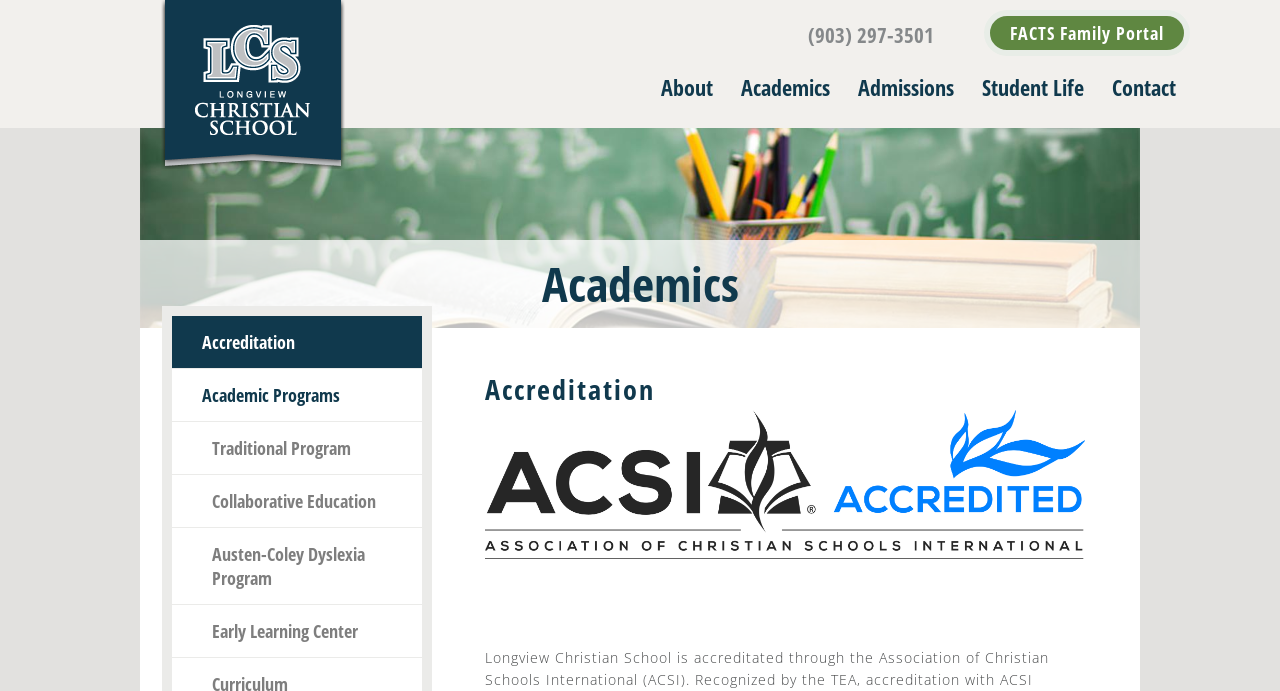Given the element description "parent_node: (903) 297-3501 title="Home"", identify the bounding box of the corresponding UI element.

[0.125, 0.0, 0.27, 0.245]